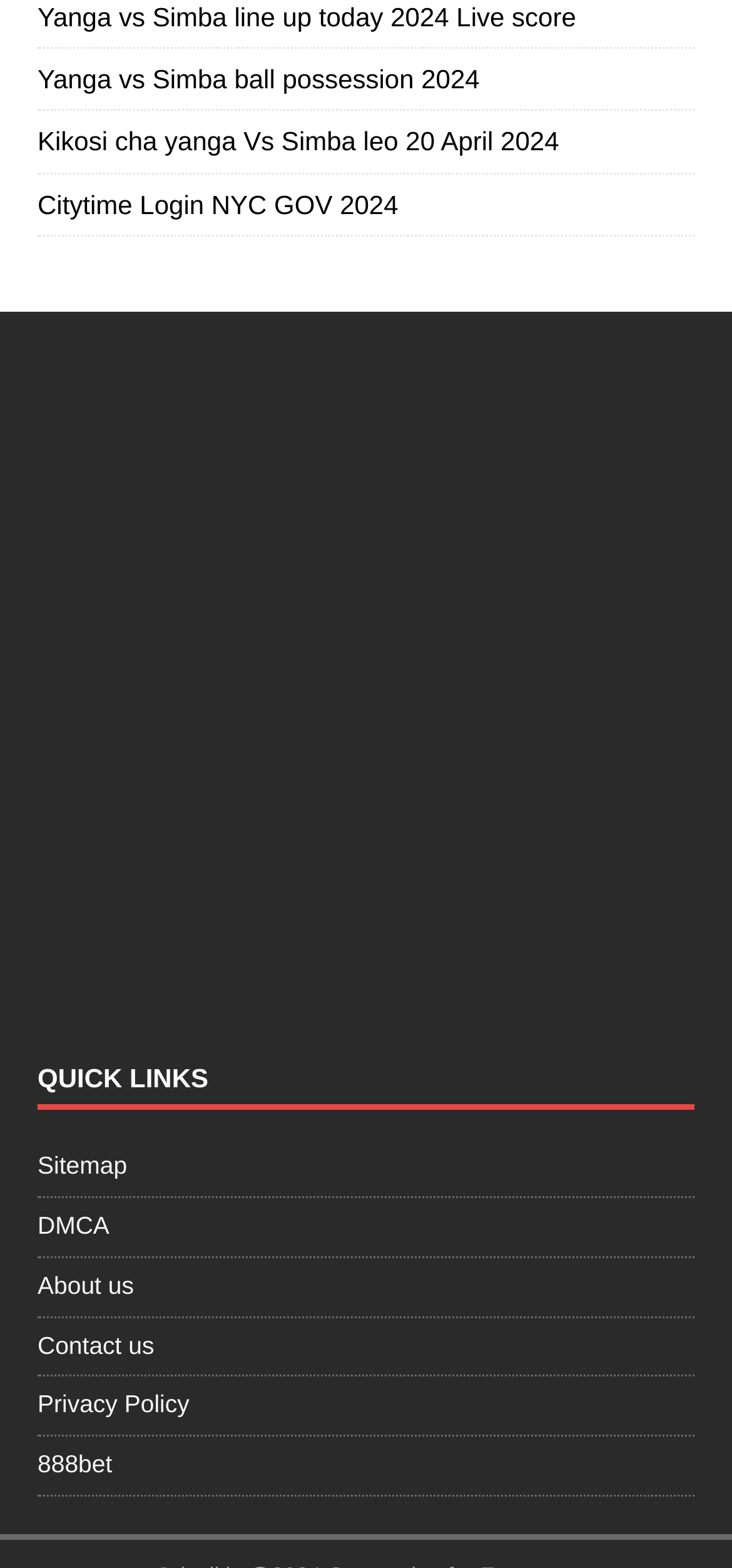Highlight the bounding box coordinates of the element you need to click to perform the following instruction: "Visit About us page."

[0.051, 0.802, 0.949, 0.839]